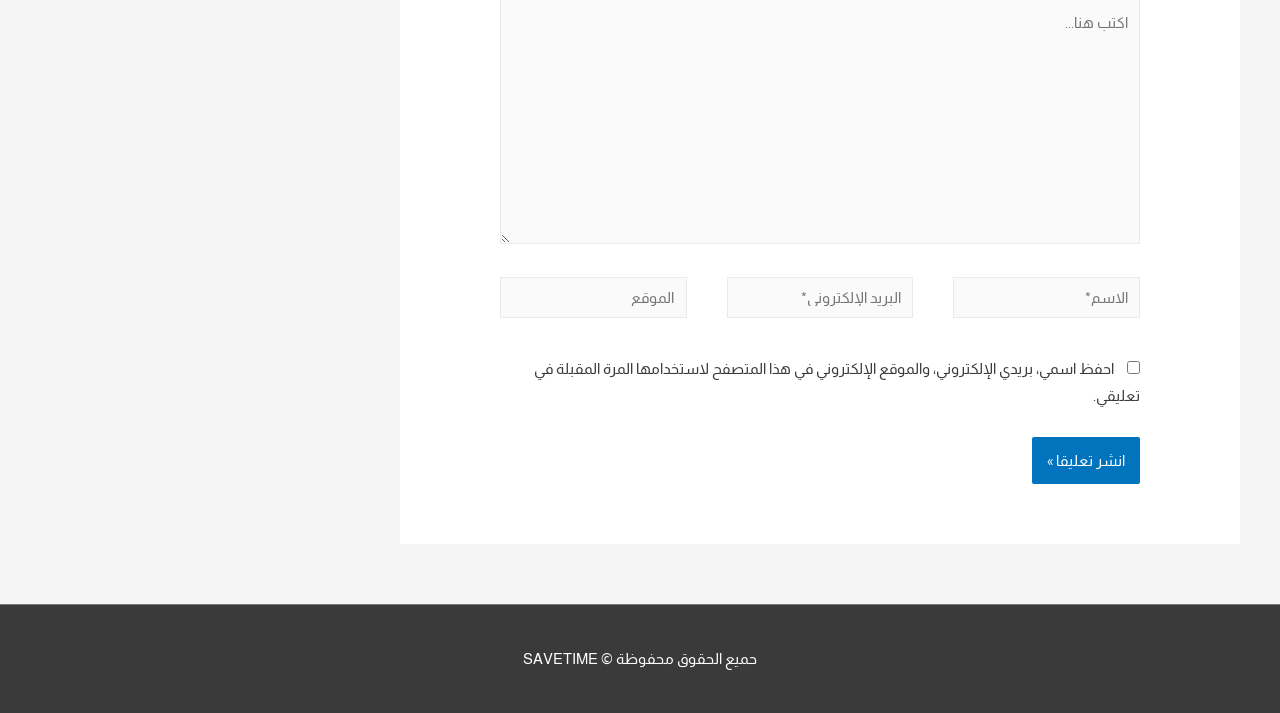What is the copyright information at the bottom?
Answer the question with as much detail as you can, using the image as a reference.

The static text element at the bottom of the webpage contains copyright information, specifically 'حميع الحقوق محفوظة © SAVETIME', which indicates that all rights are reserved by SAVETIME.